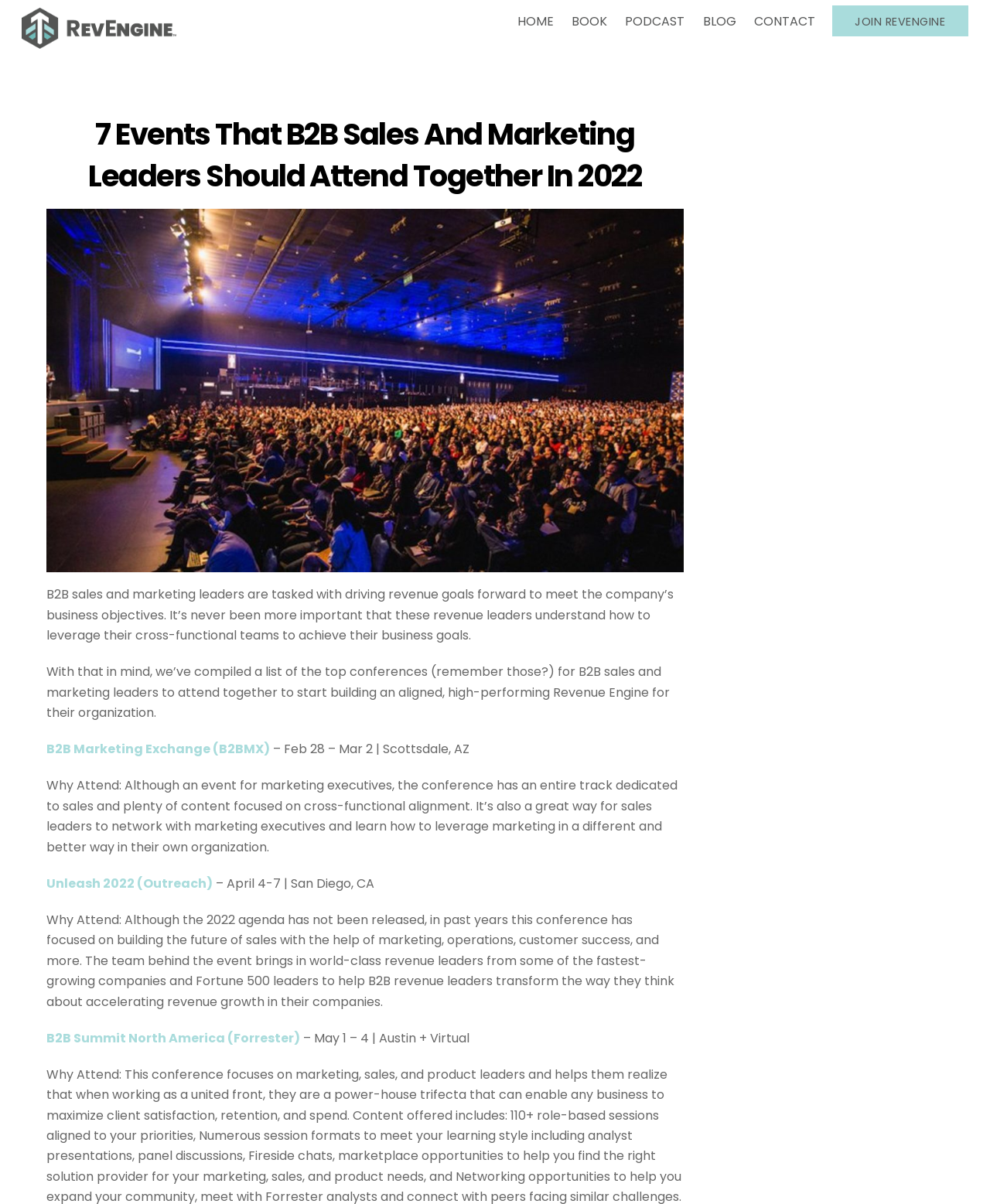What is the focus of the Unleash 2022 event?
Using the image as a reference, give a one-word or short phrase answer.

Building the future of sales